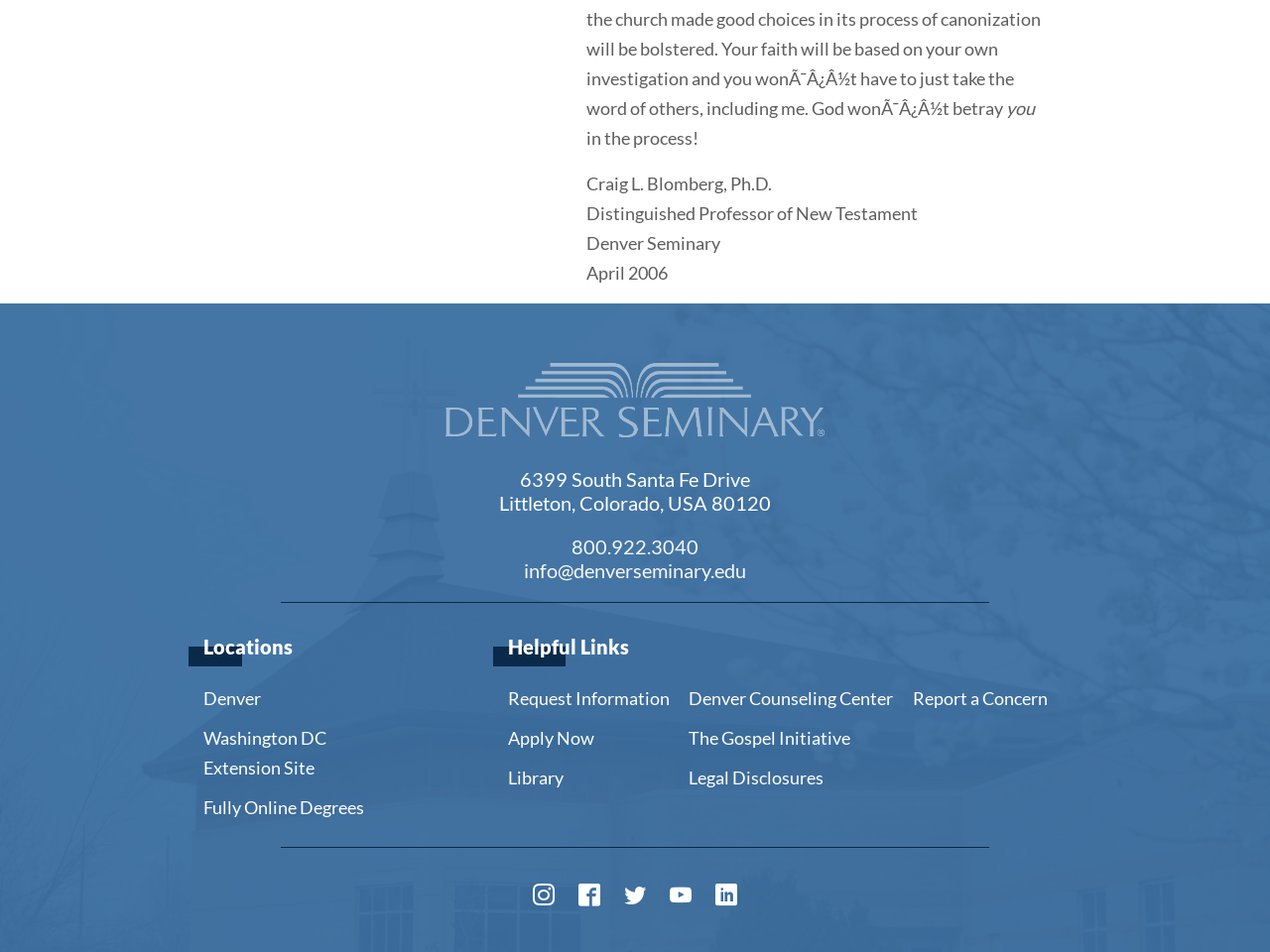Please identify the bounding box coordinates of the region to click in order to complete the task: "visit Denver Seminary website". The coordinates must be four float numbers between 0 and 1, specified as [left, top, right, bottom].

[0.351, 0.406, 0.649, 0.429]